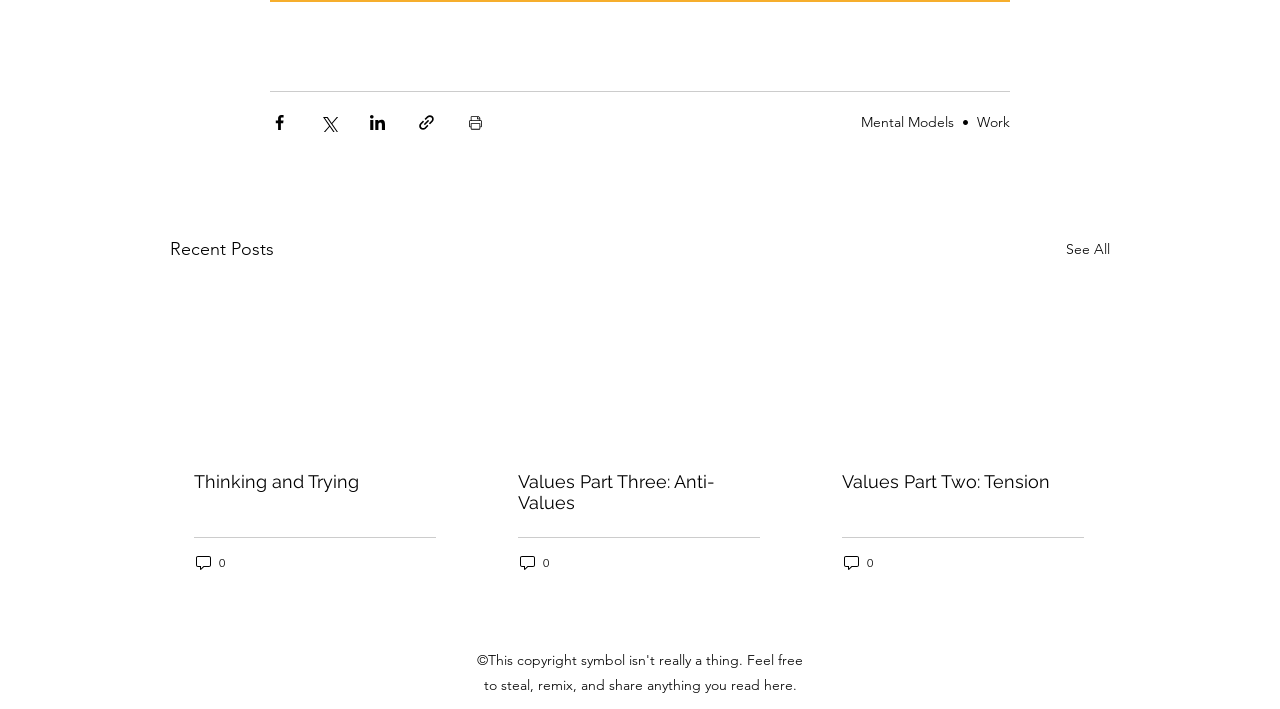Please specify the bounding box coordinates of the clickable region necessary for completing the following instruction: "Learn more about cookies". The coordinates must consist of four float numbers between 0 and 1, i.e., [left, top, right, bottom].

None